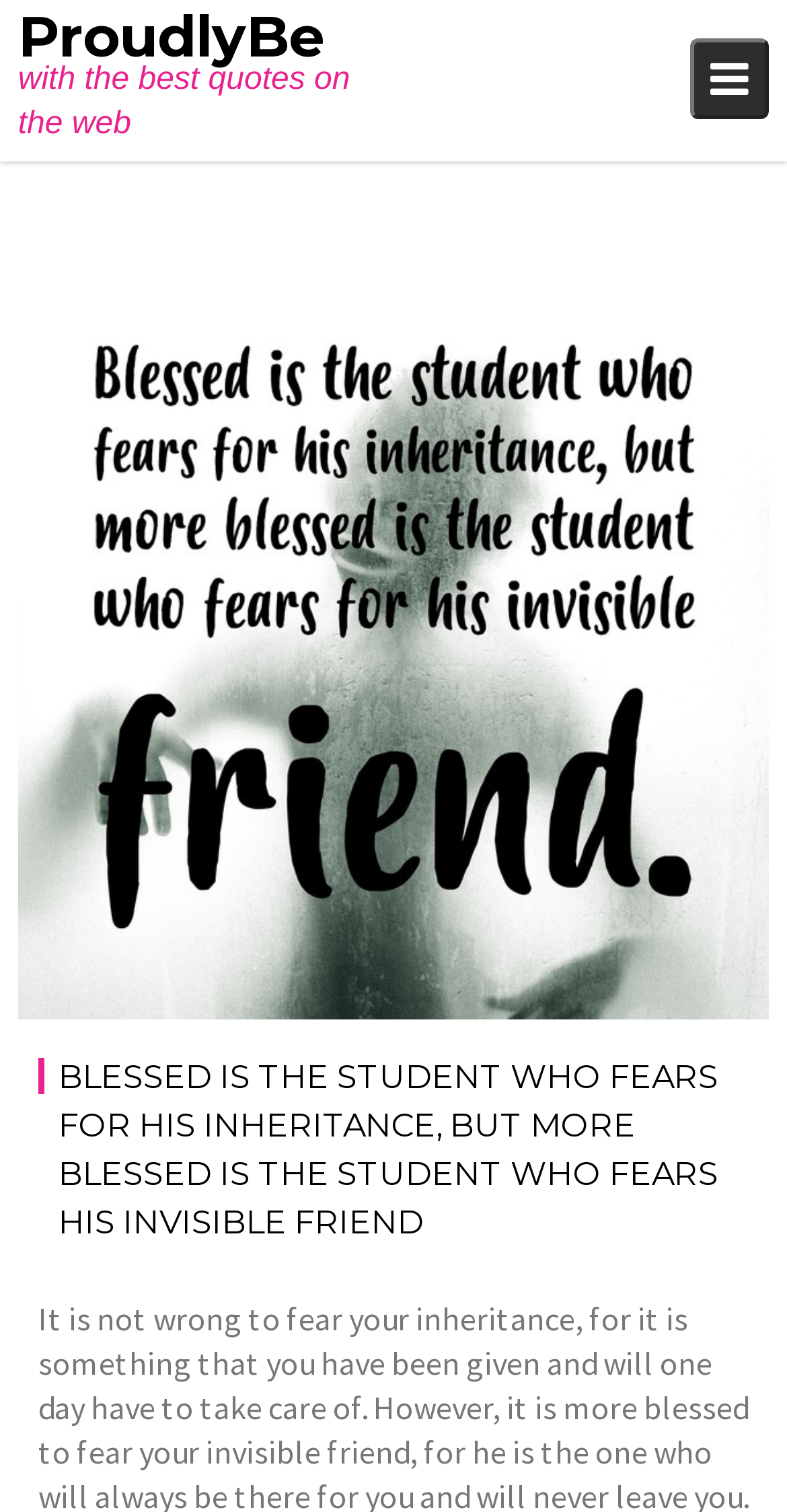Describe all the key features of the webpage in detail.

This webpage appears to be a quote page with a focus on inspirational and thought-provoking phrases. At the top left, there is a link to "ProudlyBe" accompanied by a brief description "with the best quotes on the web". 

To the right of this link, there is a button with an icon. Below the top section, there is a large figure that spans almost the entire width of the page. 

The main content of the page is a quote, presented in a large heading that reads "BLESSED IS THE STUDENT WHO FEARS FOR HIS INHERITANCE, BUT MORE BLESSED IS THE STUDENT WHO FEARS HIS INVISIBLE FRIEND". This quote is centered near the bottom of the page.

At the bottom of the page, there is a footer section that contains several links to individual words from the quote, including "blessed", "but", "fears", "for", "friend", "his", "inheritance", "invisible", "more", "student", "the", and "who". These links are arranged in a horizontal line, with commas separating each word.